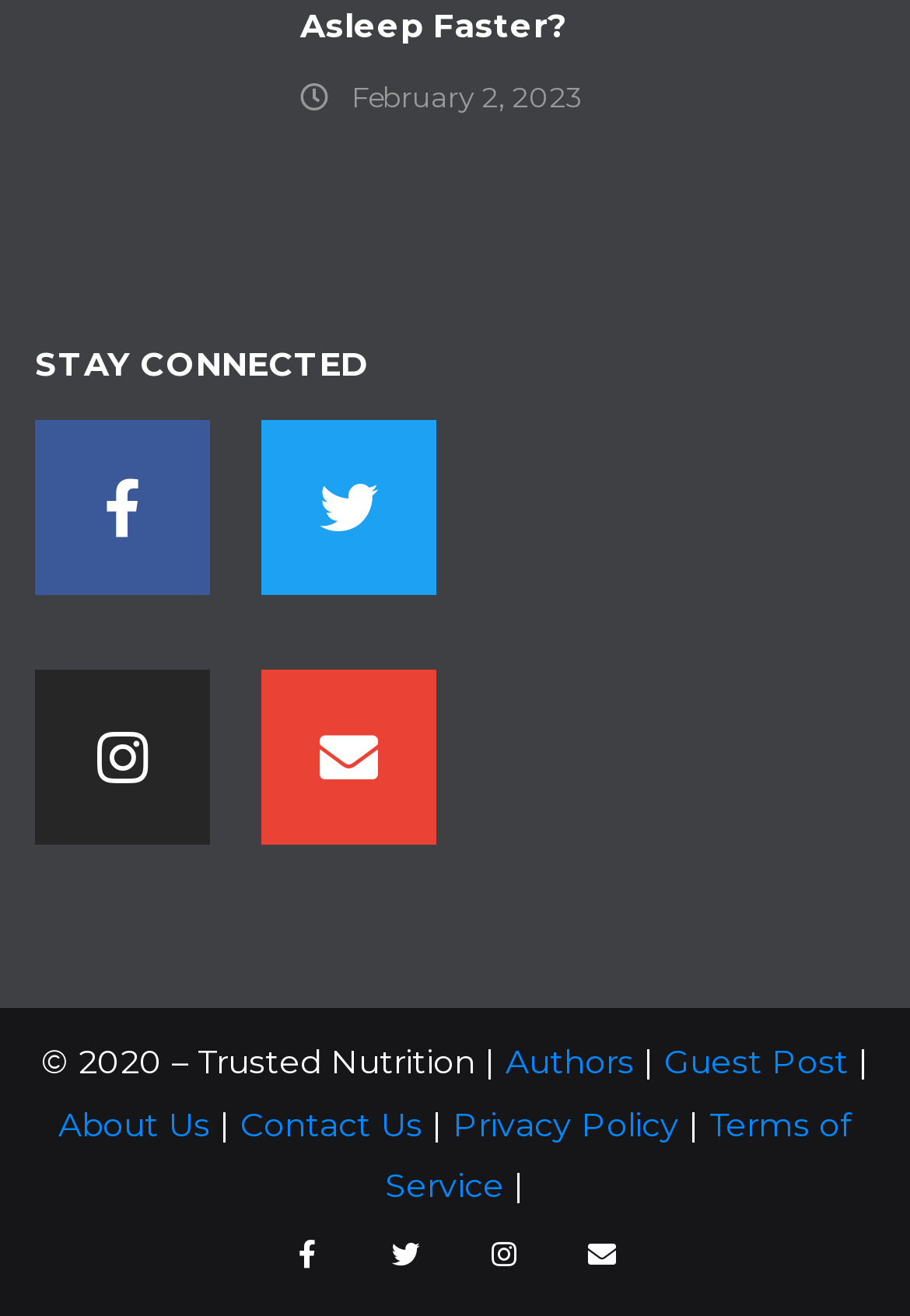How many links are there in the footer?
Respond to the question with a single word or phrase according to the image.

7